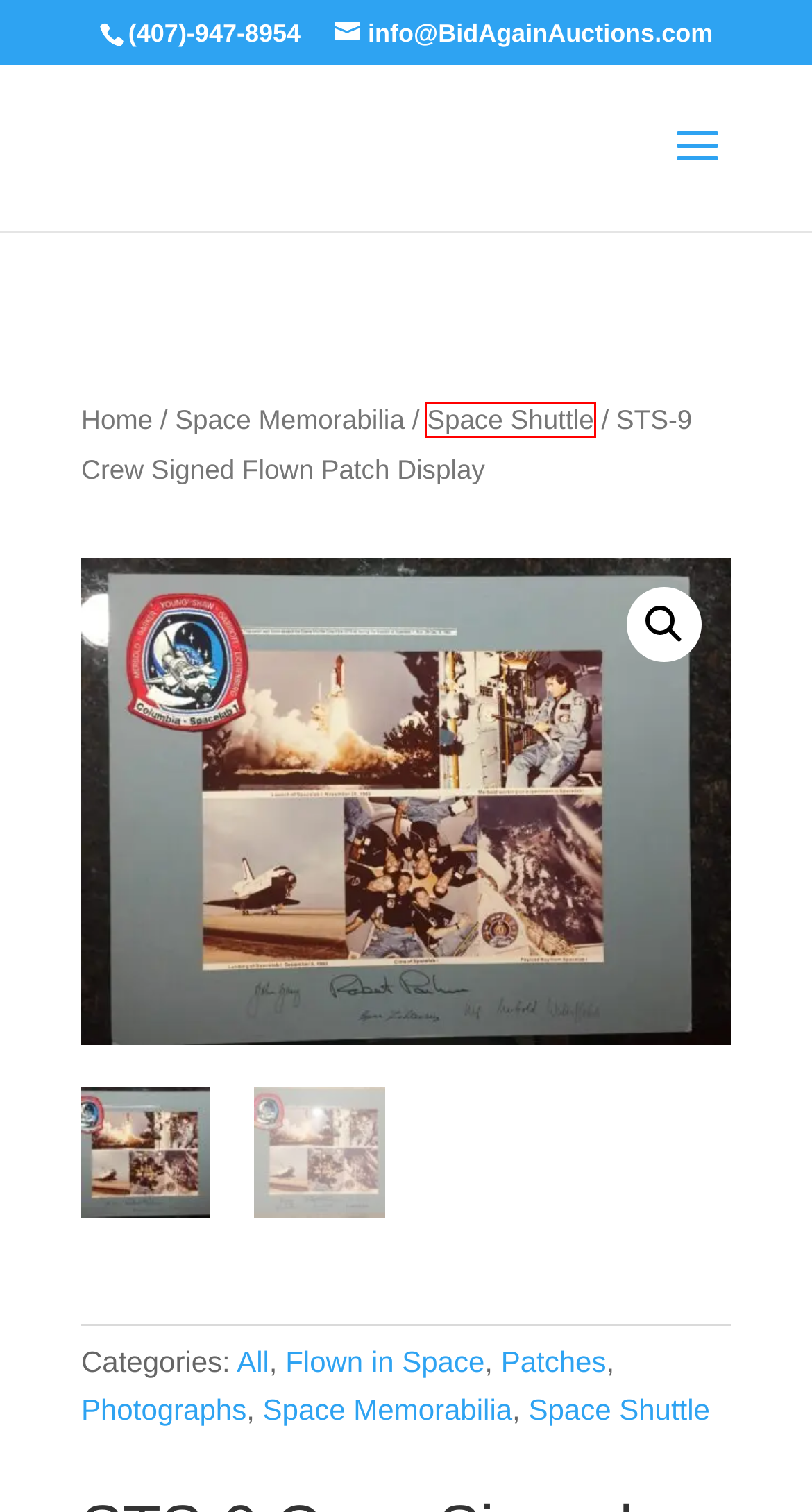You are given a screenshot of a webpage with a red rectangle bounding box. Choose the best webpage description that matches the new webpage after clicking the element in the bounding box. Here are the candidates:
A. Photographs - Bid Again Auctions
B. All - Bid Again Auctions
C. Home - Bid Again Auctions
D. Flown in Space - Bid Again Auctions
E. Contact Us - Bid Again Auctions
F. Patches - Bid Again Auctions
G. Space Memorabilia - Bid Again Auctions
H. Space Shuttle - Bid Again Auctions

H